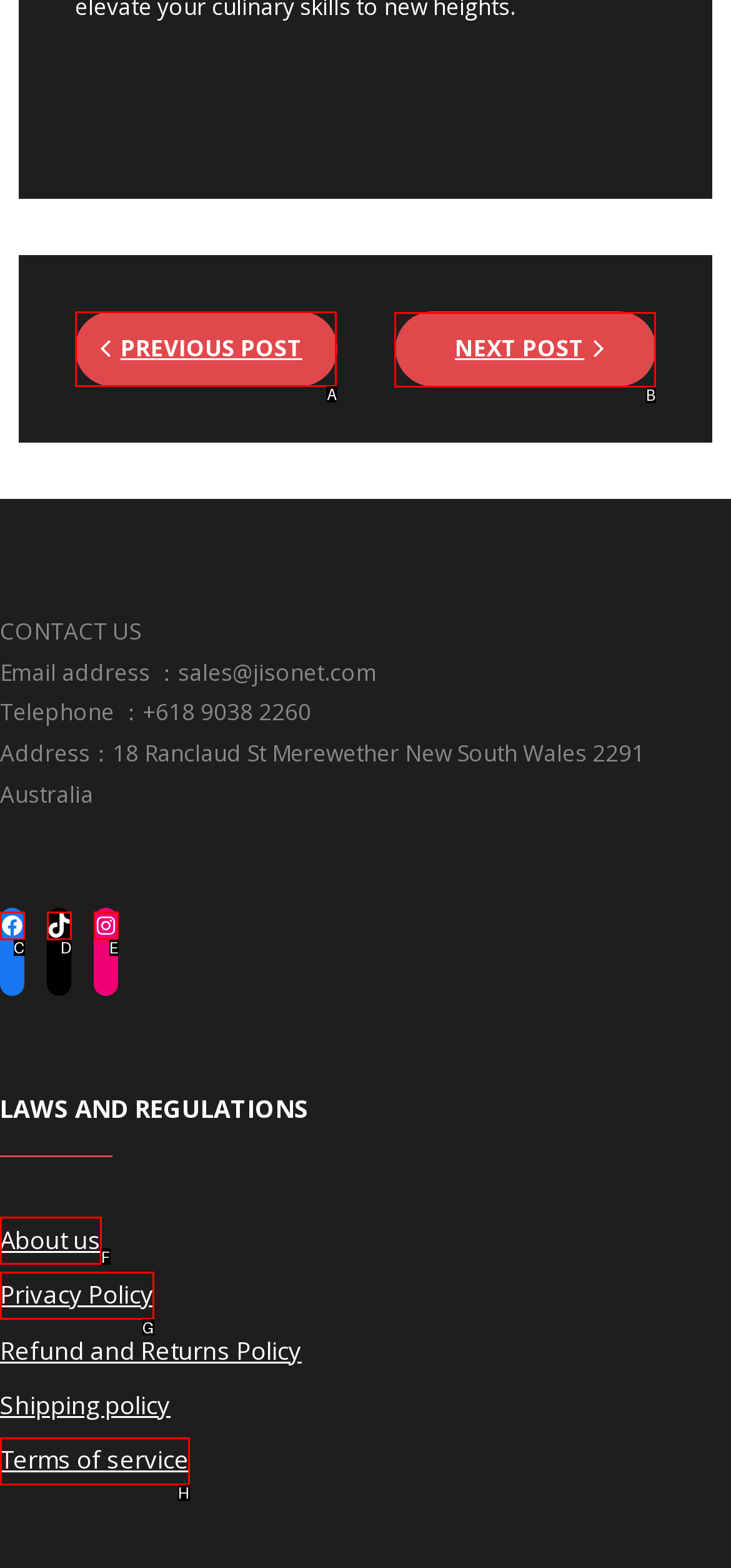Tell me which UI element to click to fulfill the given task: Click on the next post. Respond with the letter of the correct option directly.

B